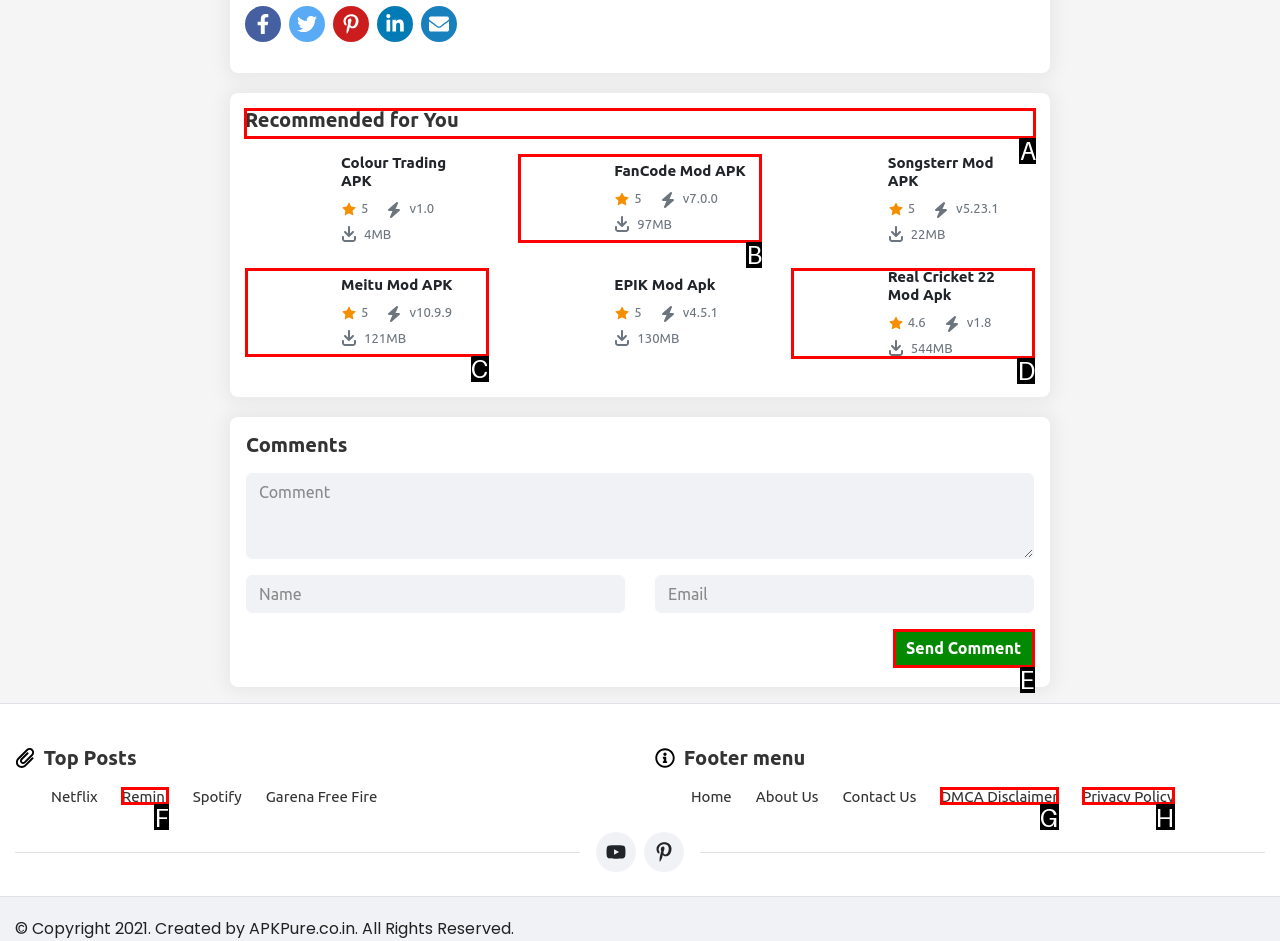Identify the letter of the UI element you need to select to accomplish the task: Click on the 'Recommended for You' heading.
Respond with the option's letter from the given choices directly.

A